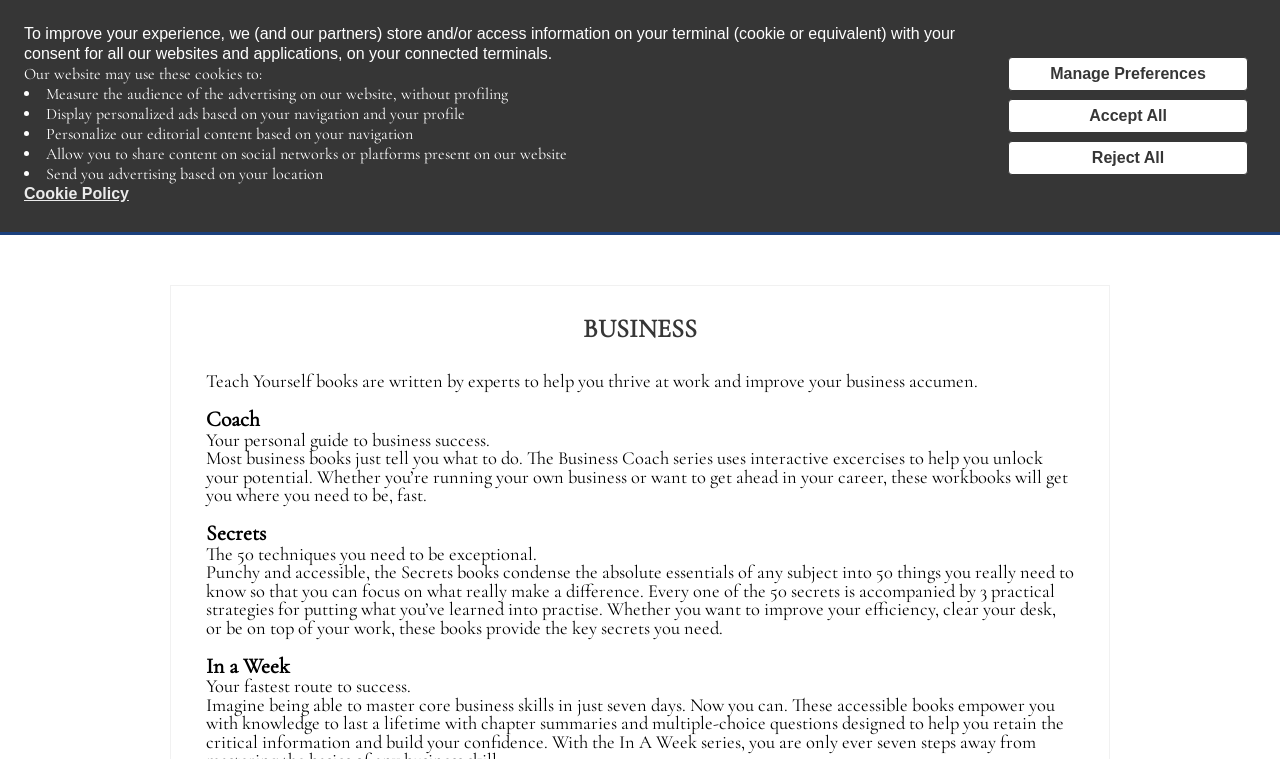How many techniques are presented in the 'Secrets' books?
Answer the question with as much detail as you can, using the image as a reference.

The 'Secrets' section describes the books as presenting 50 techniques that users need to know to be exceptional, along with three practical strategies for putting each technique into practice.